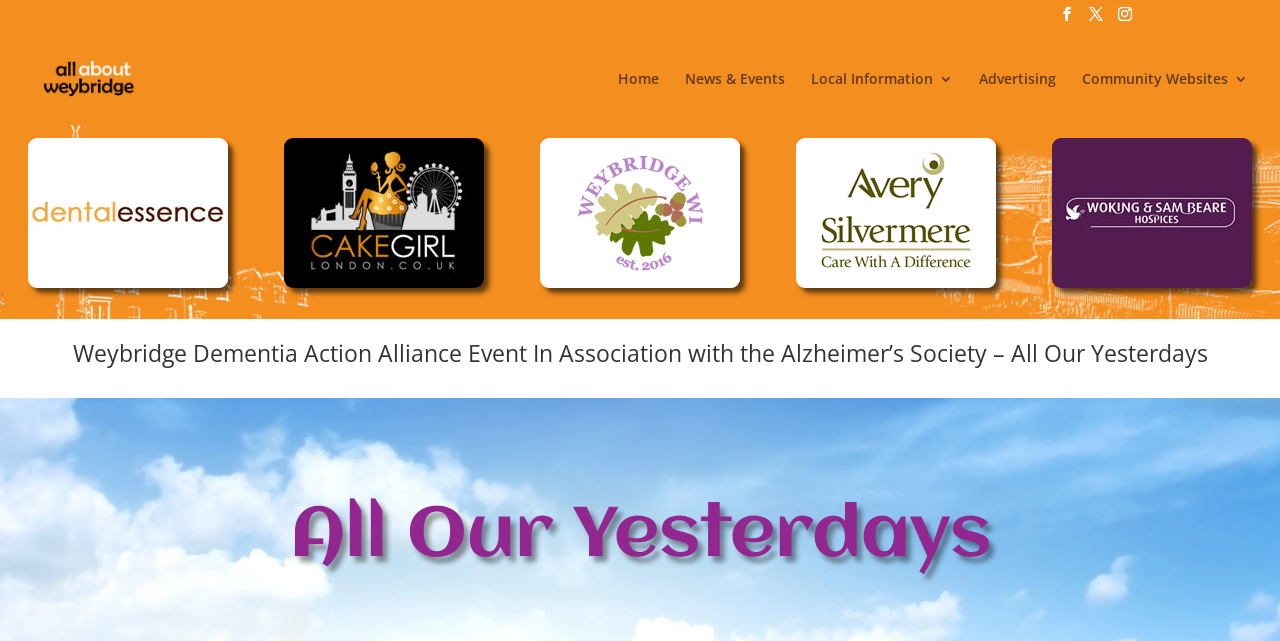Determine the coordinates of the bounding box for the clickable area needed to execute this instruction: "Click the Home link".

[0.483, 0.112, 0.515, 0.194]